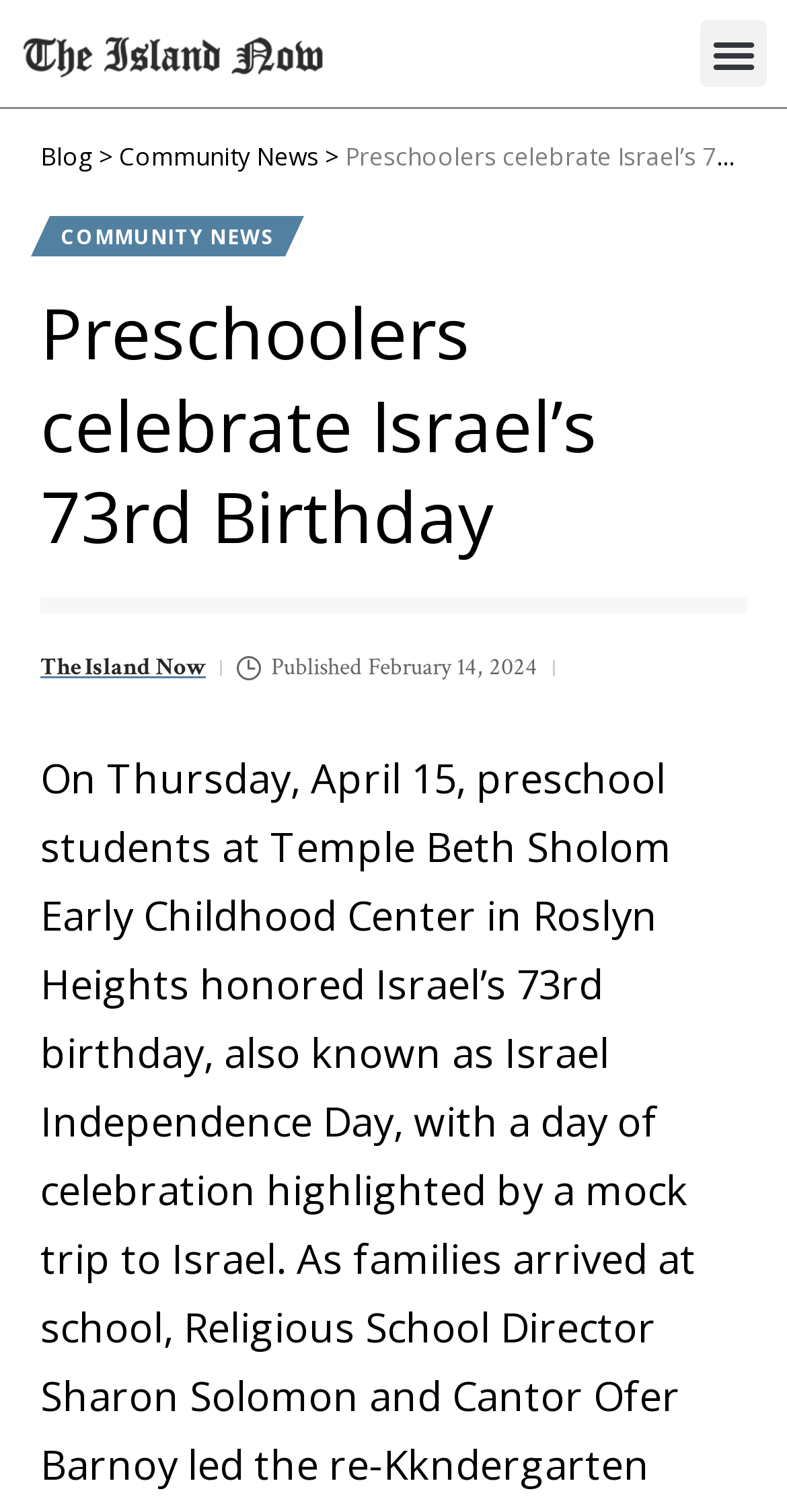Find the bounding box of the UI element described as follows: "Blog".

[0.051, 0.092, 0.118, 0.115]